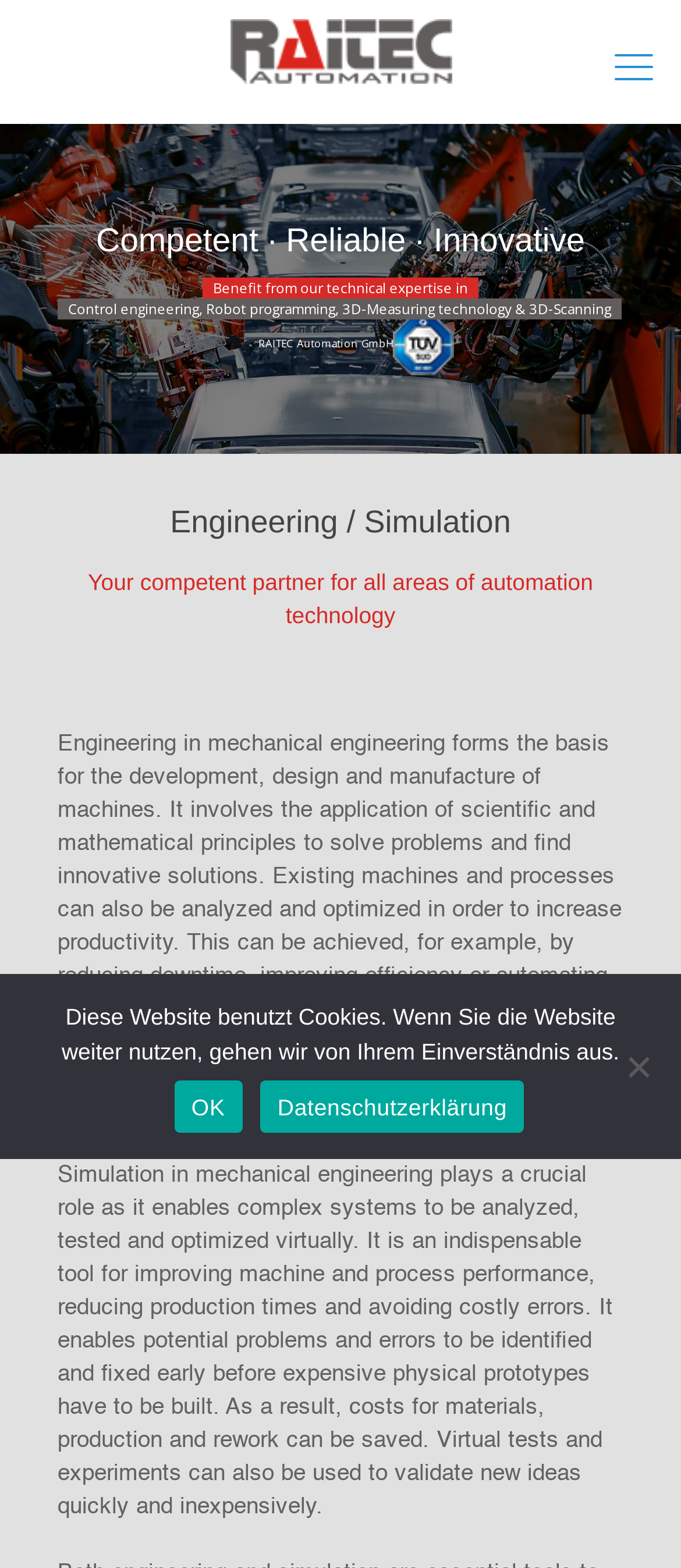Answer the following inquiry with a single word or phrase:
What areas of automation technology does the company provide services for?

All areas